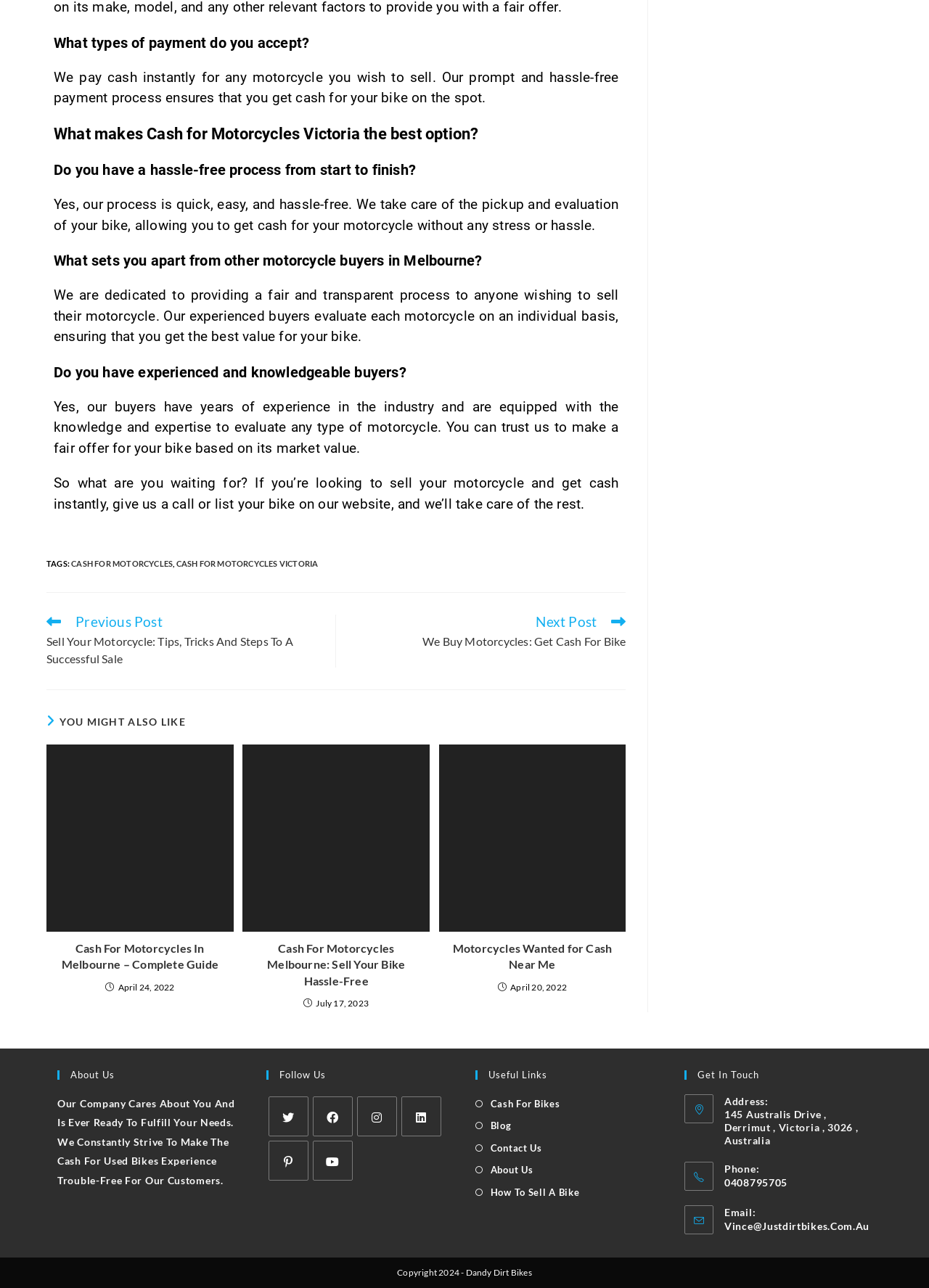What is the company's process for buying motorcycles?
Look at the image and respond to the question as thoroughly as possible.

The webpage states 'Our process is quick, easy, and hassle-free. We take care of the pickup and evaluation of your bike, allowing you to get cash for your motorcycle without any stress or hassle.' This suggests that the company's process for buying motorcycles is hassle-free.